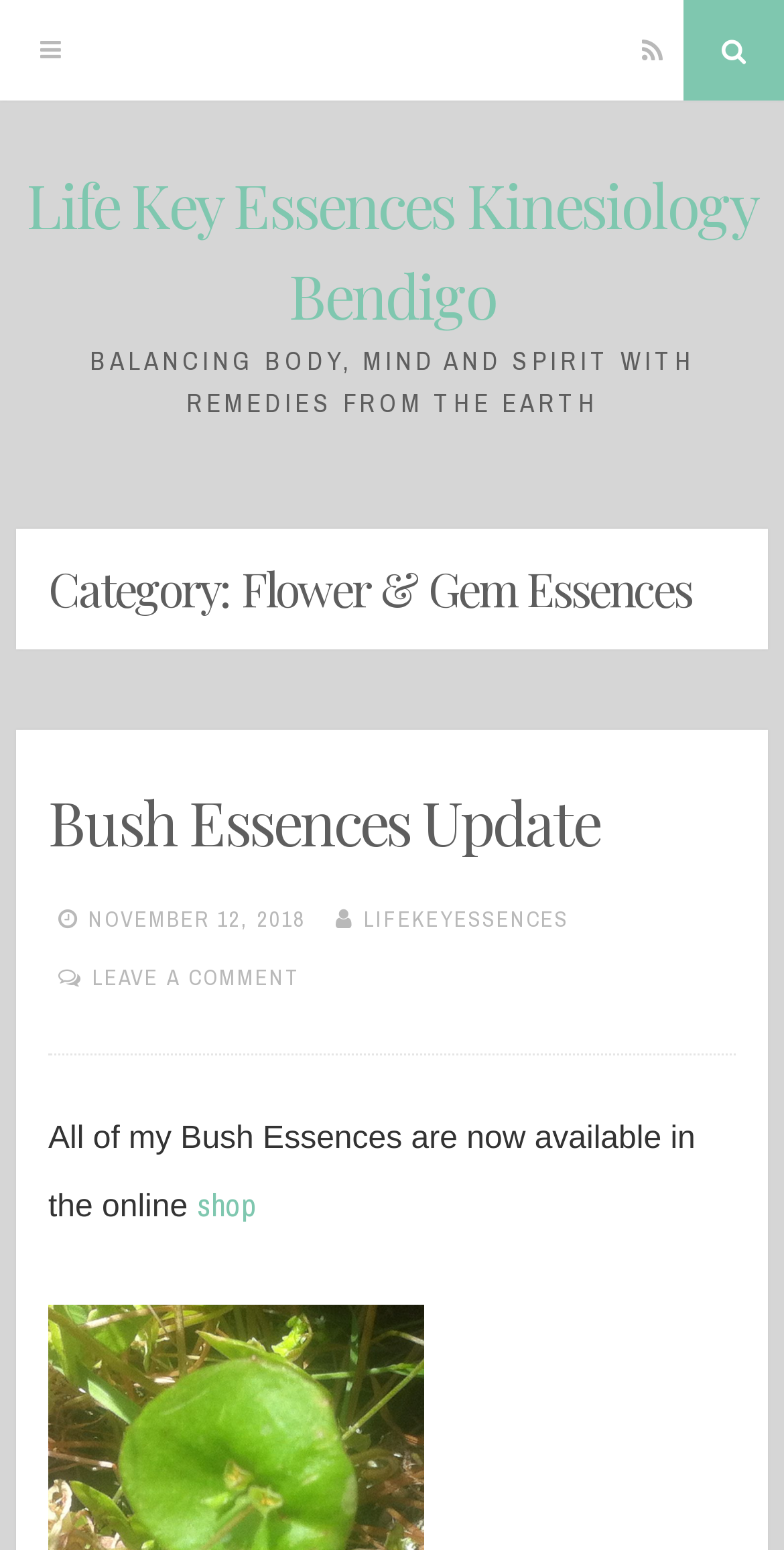What is the name of the kinesiology service?
Answer the question with as much detail as possible.

I found the answer in the link element with the text 'Life Key Essences Kinesiology Bendigo' which is a sub-element of the Root Element.